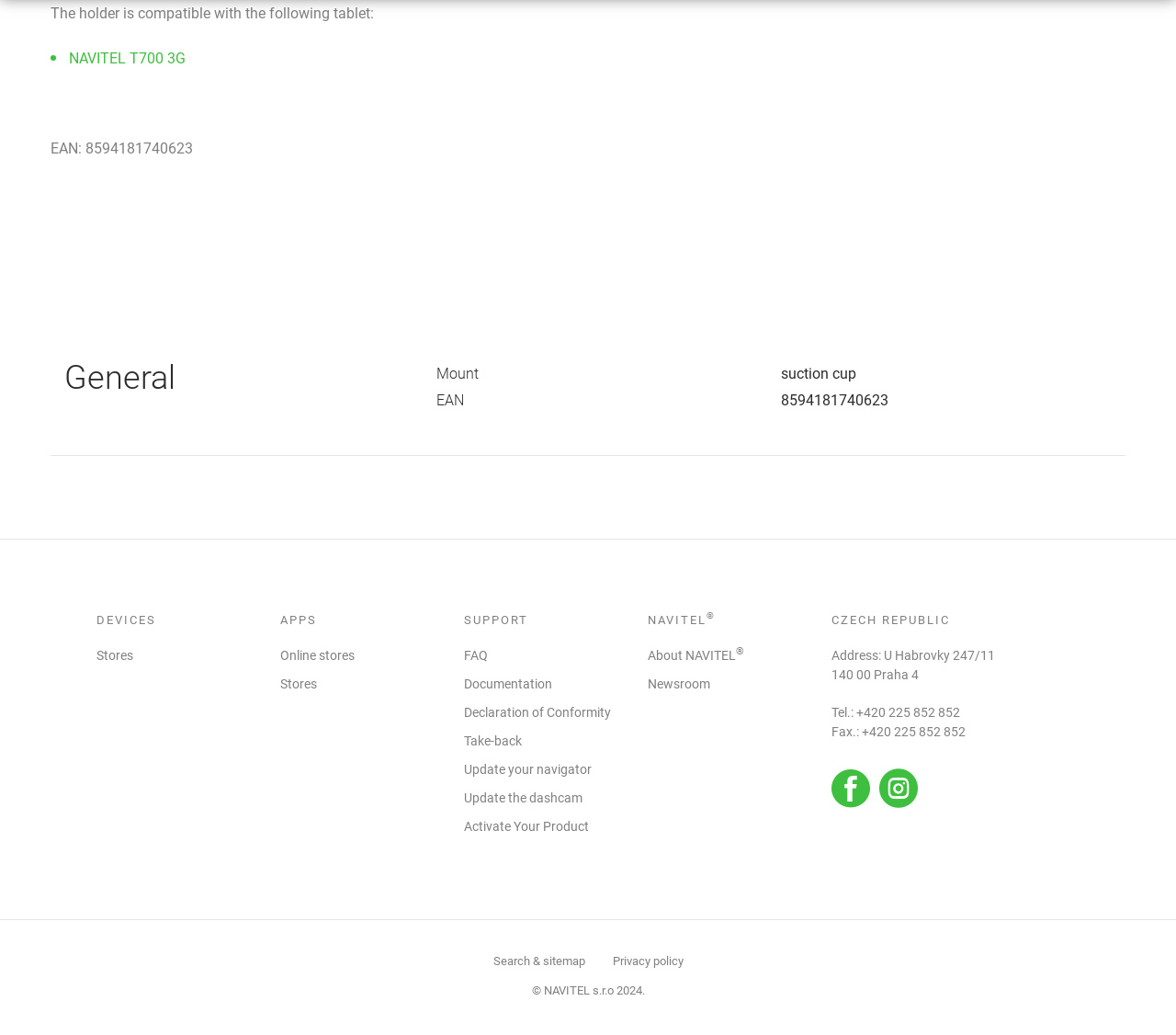Please locate the bounding box coordinates of the region I need to click to follow this instruction: "Visit the SUPPORT page".

[0.395, 0.592, 0.449, 0.605]